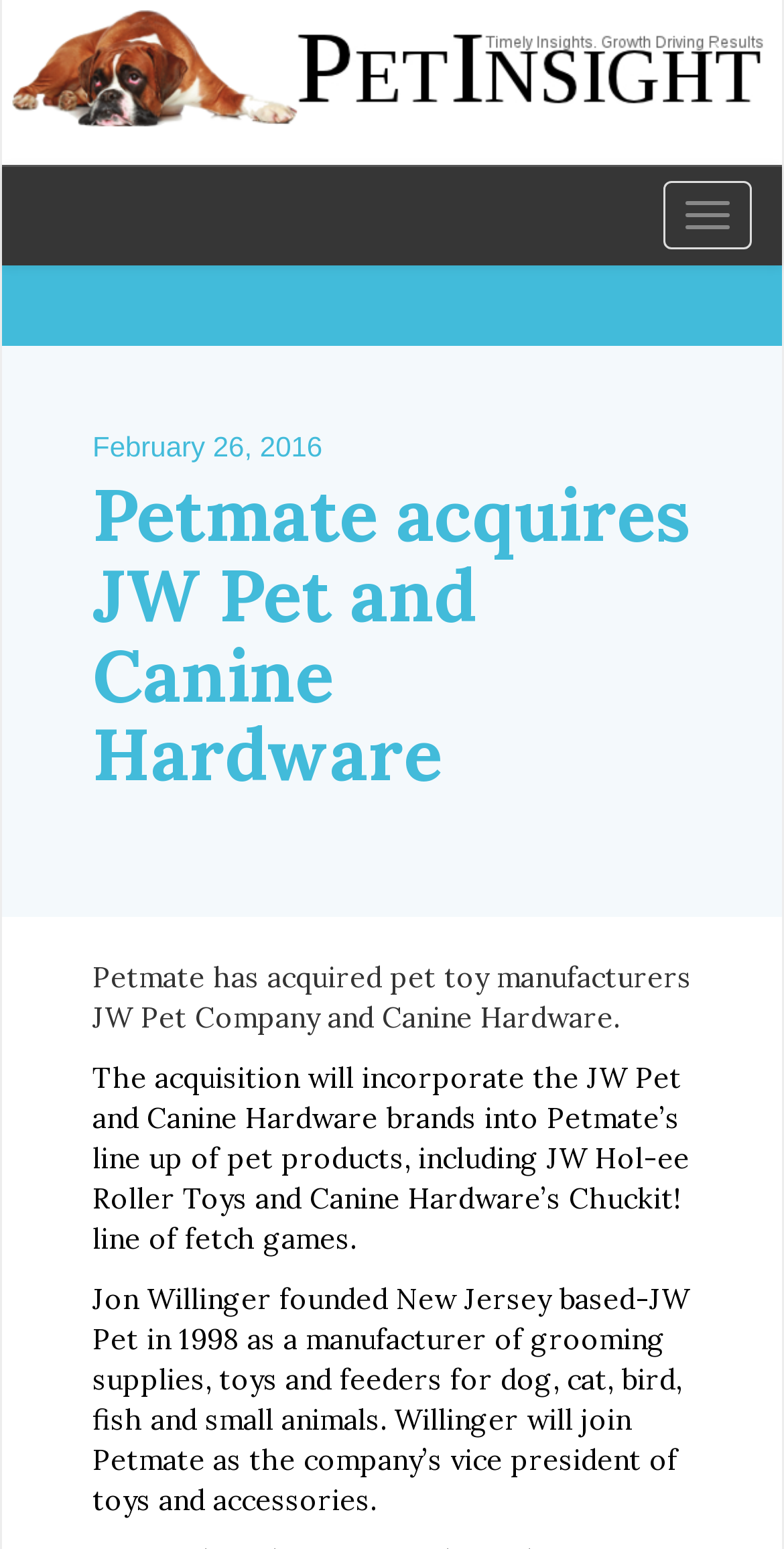What type of products does Petmate manufacture?
Look at the screenshot and respond with a single word or phrase.

Pet products